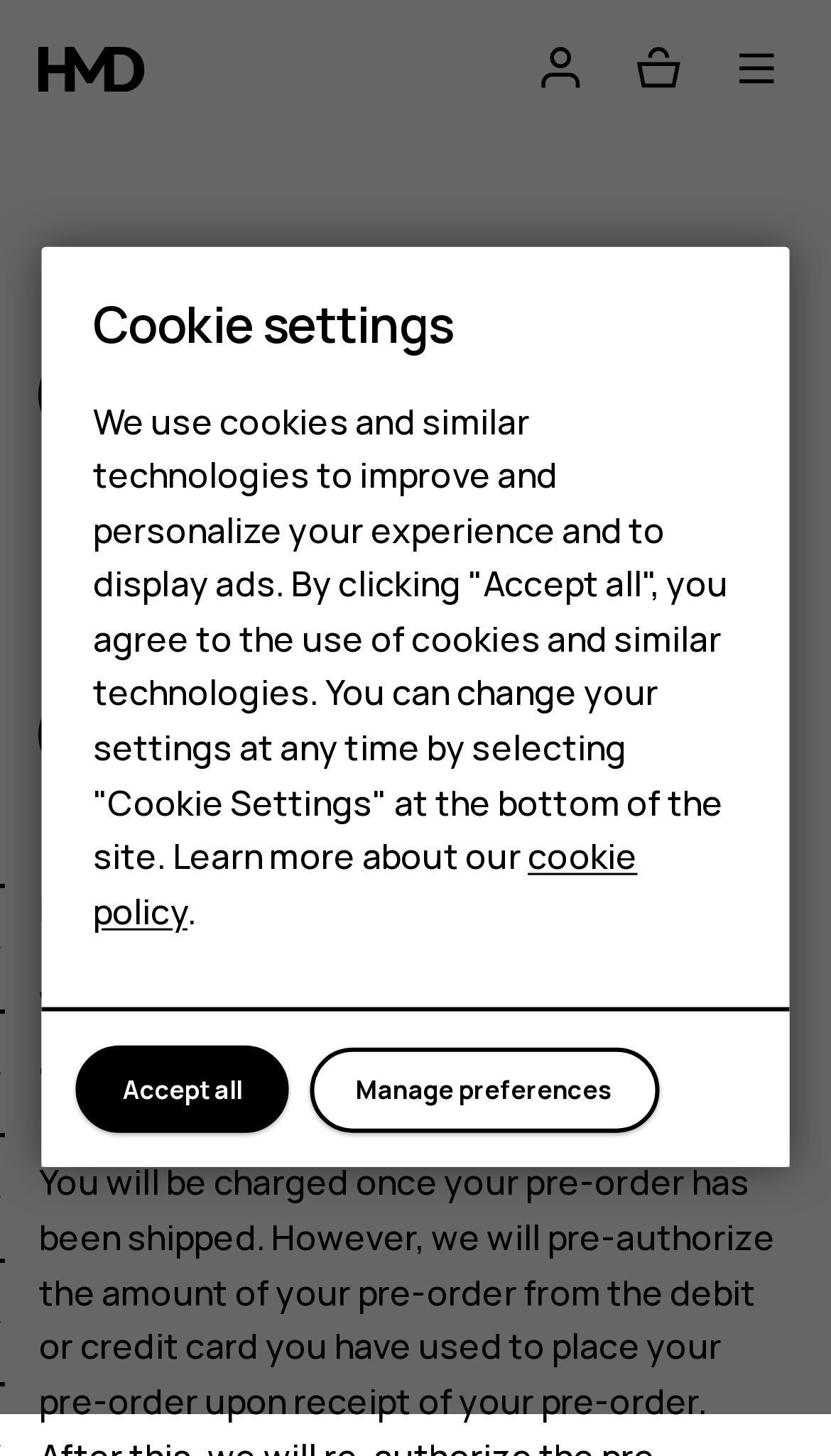Please identify the bounding box coordinates of the element I should click to complete this instruction: 'Click on Support home'. The coordinates should be given as four float numbers between 0 and 1, like this: [left, top, right, bottom].

[0.047, 0.236, 0.552, 0.306]